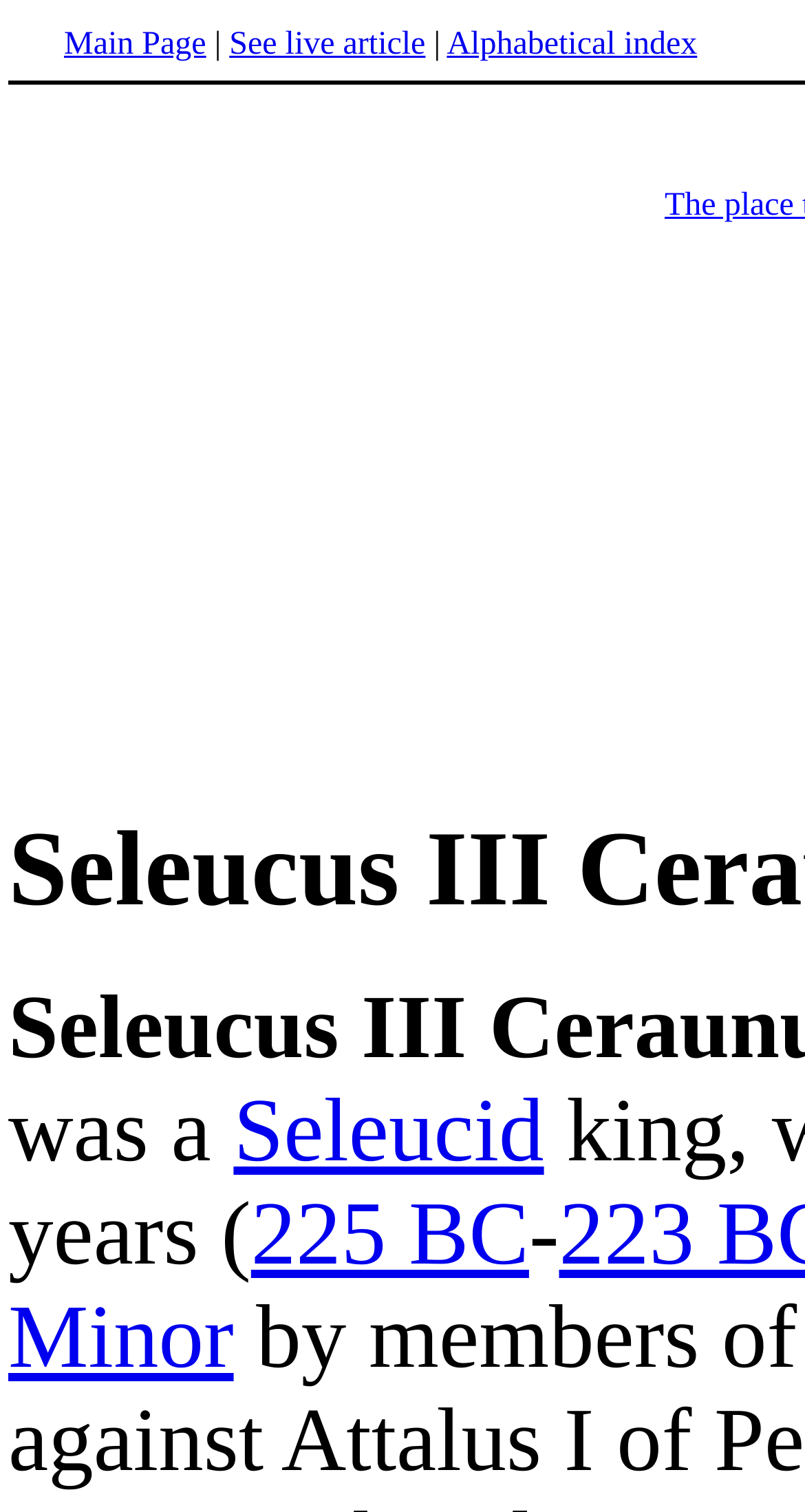Please determine the headline of the webpage and provide its content.

Seleucus III Ceraunus